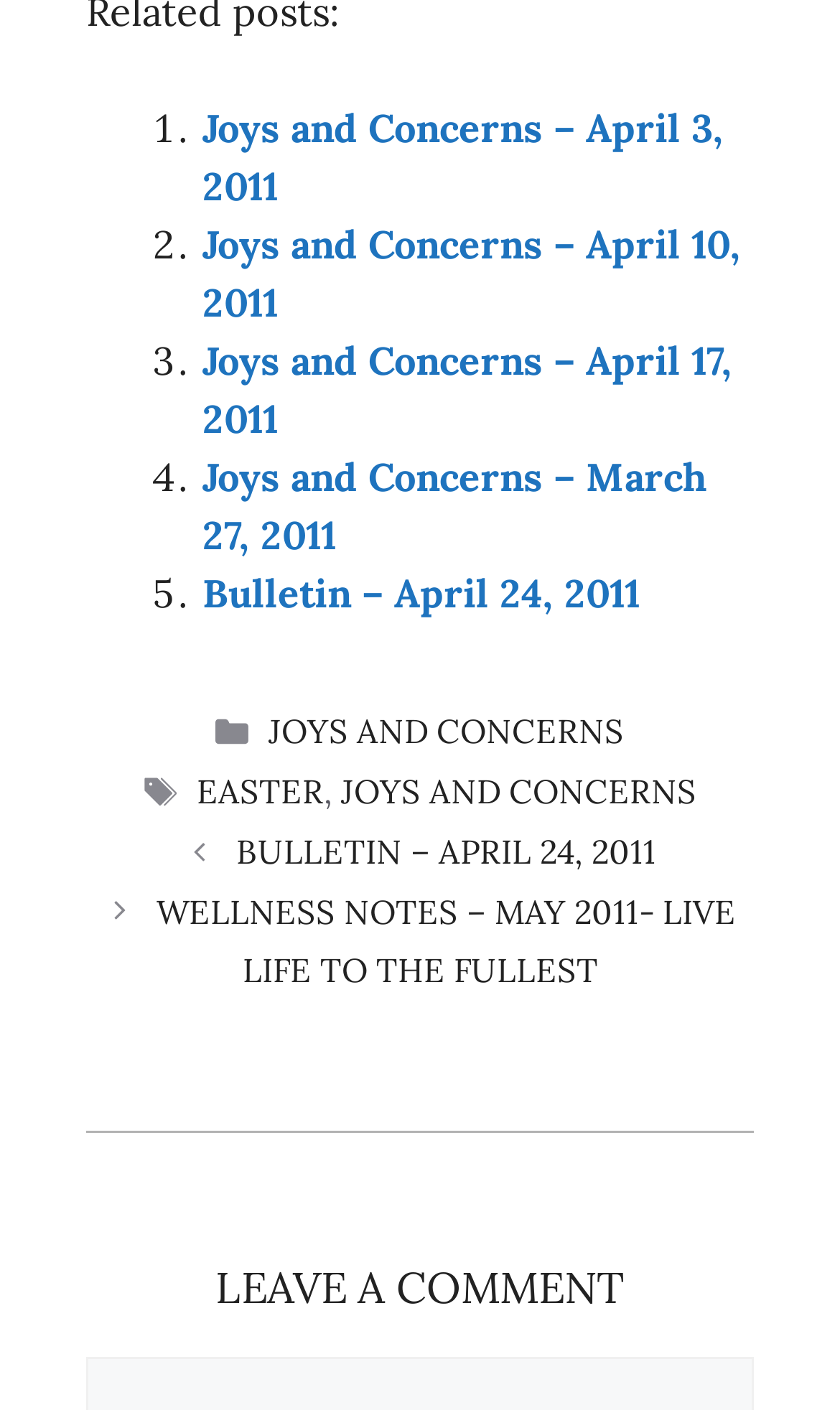Identify the bounding box for the element characterized by the following description: "Bulletin – April 24, 2011".

[0.281, 0.59, 0.781, 0.619]